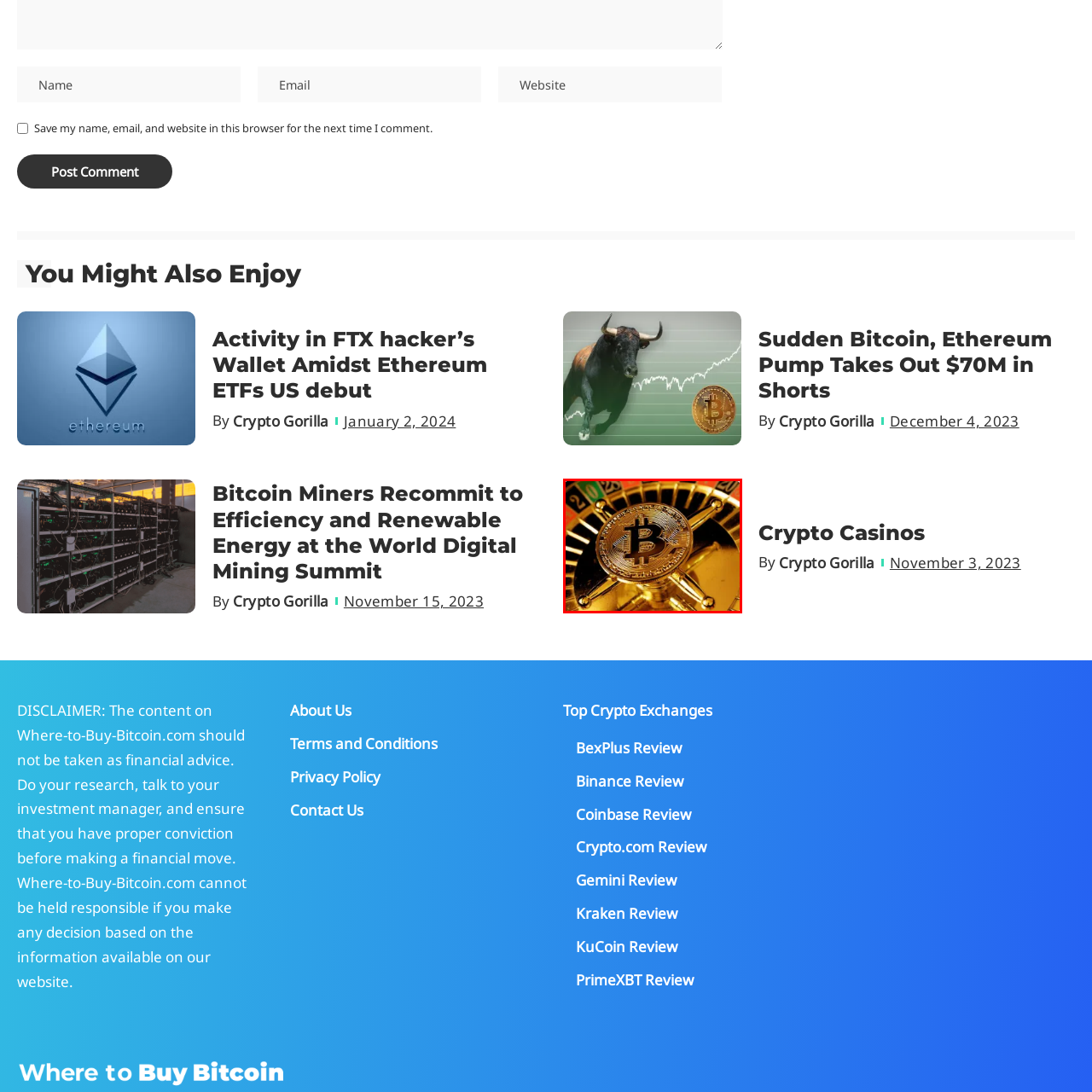Examine the image indicated by the red box and respond with a single word or phrase to the following question:
What colors contrast with the roulette table?

Gold and black